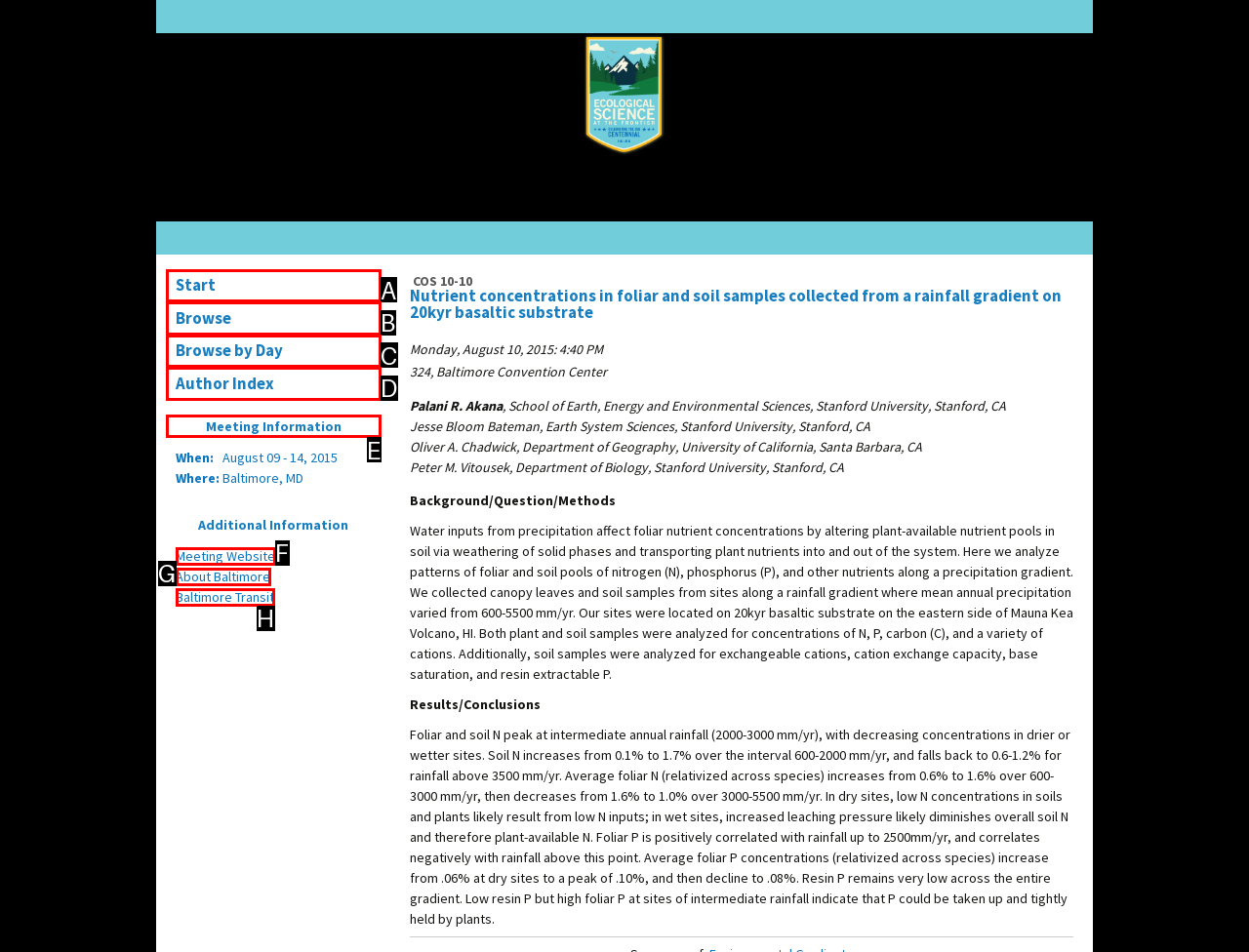Identify the correct UI element to click to achieve the task: View the meeting information.
Answer with the letter of the appropriate option from the choices given.

E